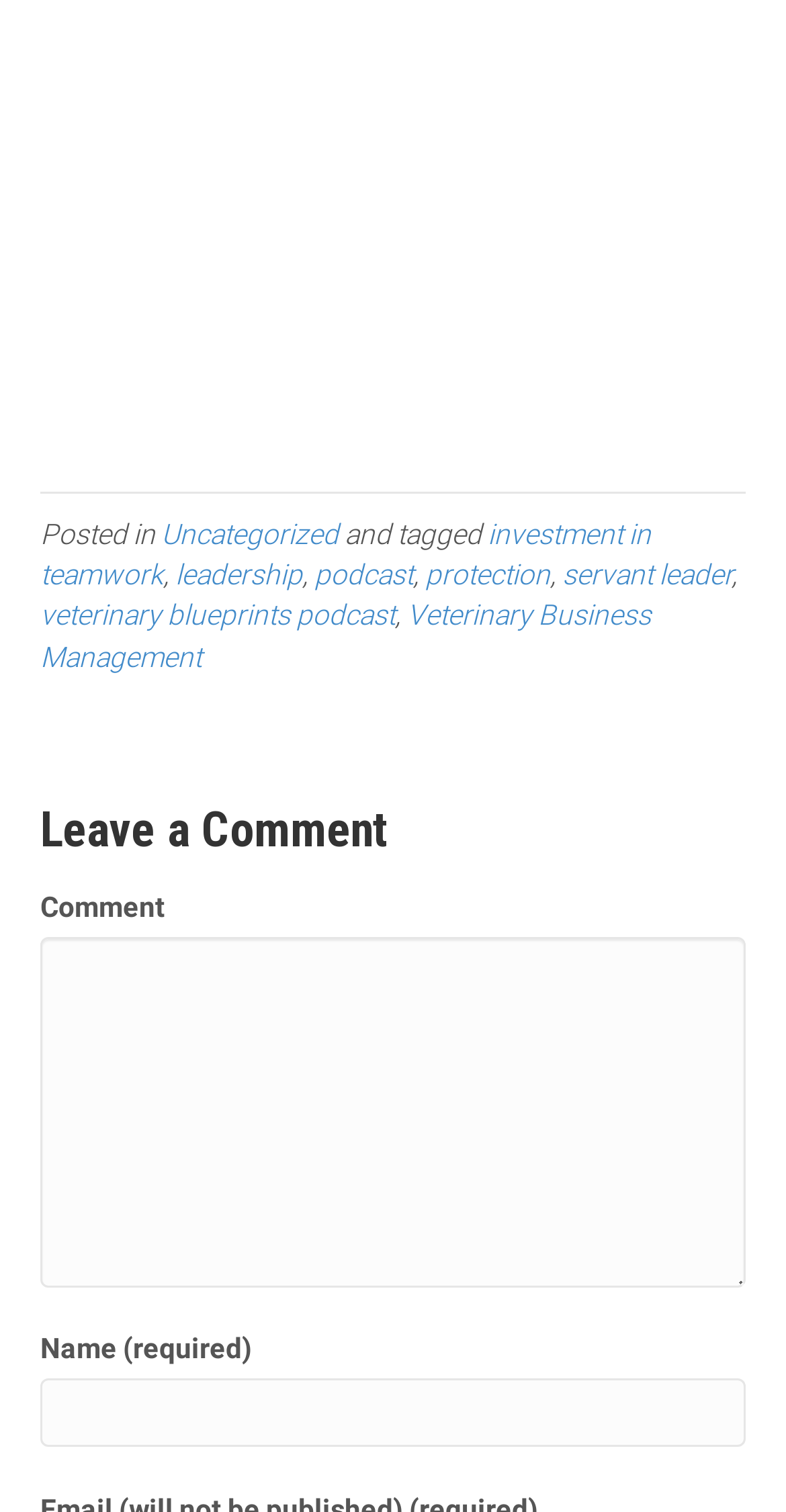Identify the bounding box of the UI component described as: "protection".

[0.541, 0.369, 0.7, 0.391]